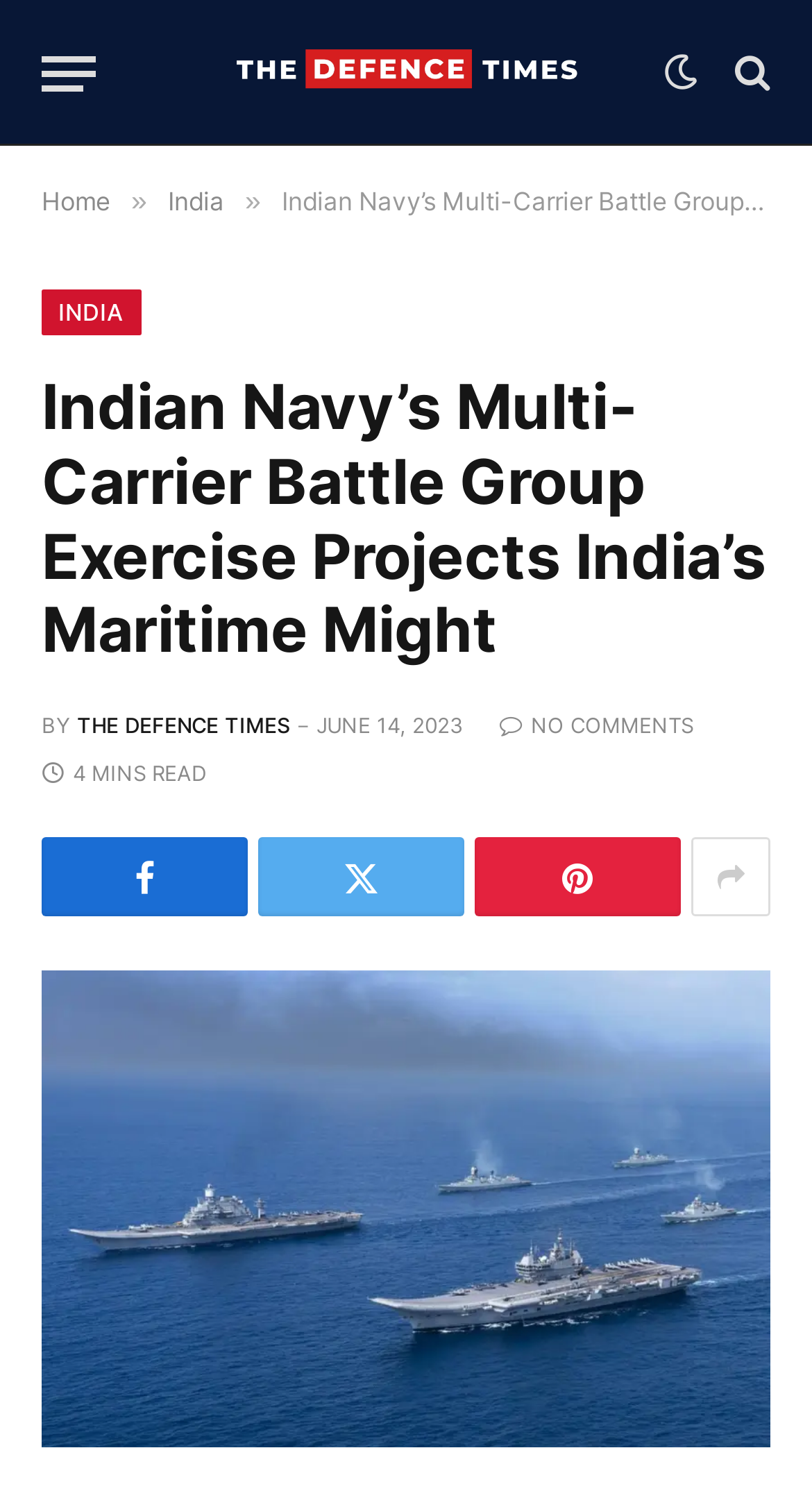Could you determine the bounding box coordinates of the clickable element to complete the instruction: "View the image of 'The Defence Times'"? Provide the coordinates as four float numbers between 0 and 1, i.e., [left, top, right, bottom].

[0.242, 0.0, 0.758, 0.097]